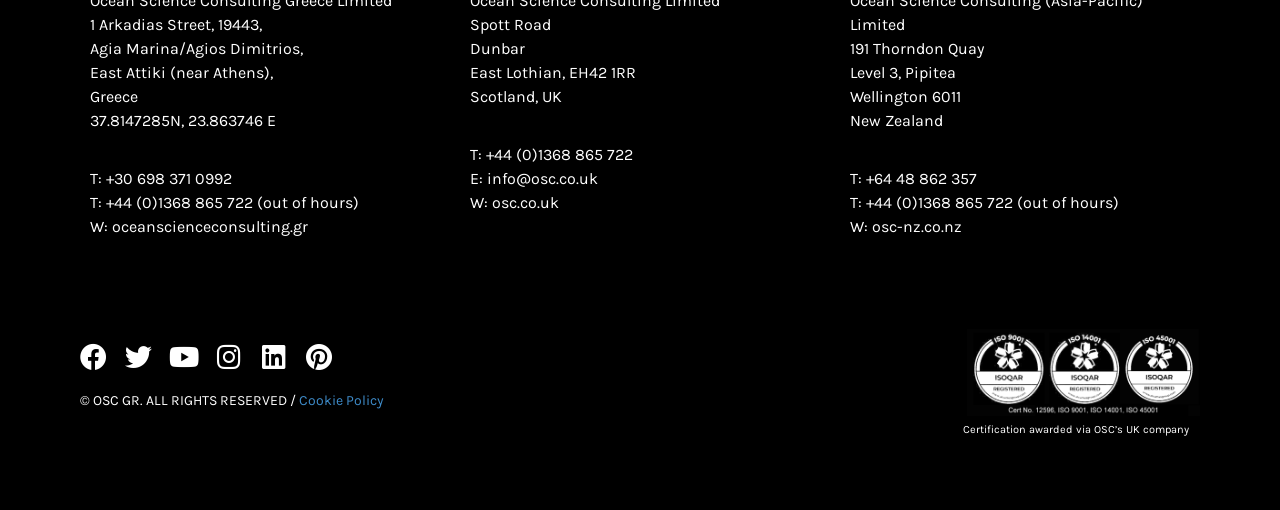Specify the bounding box coordinates of the area that needs to be clicked to achieve the following instruction: "Click on the link 'Contact'".

None